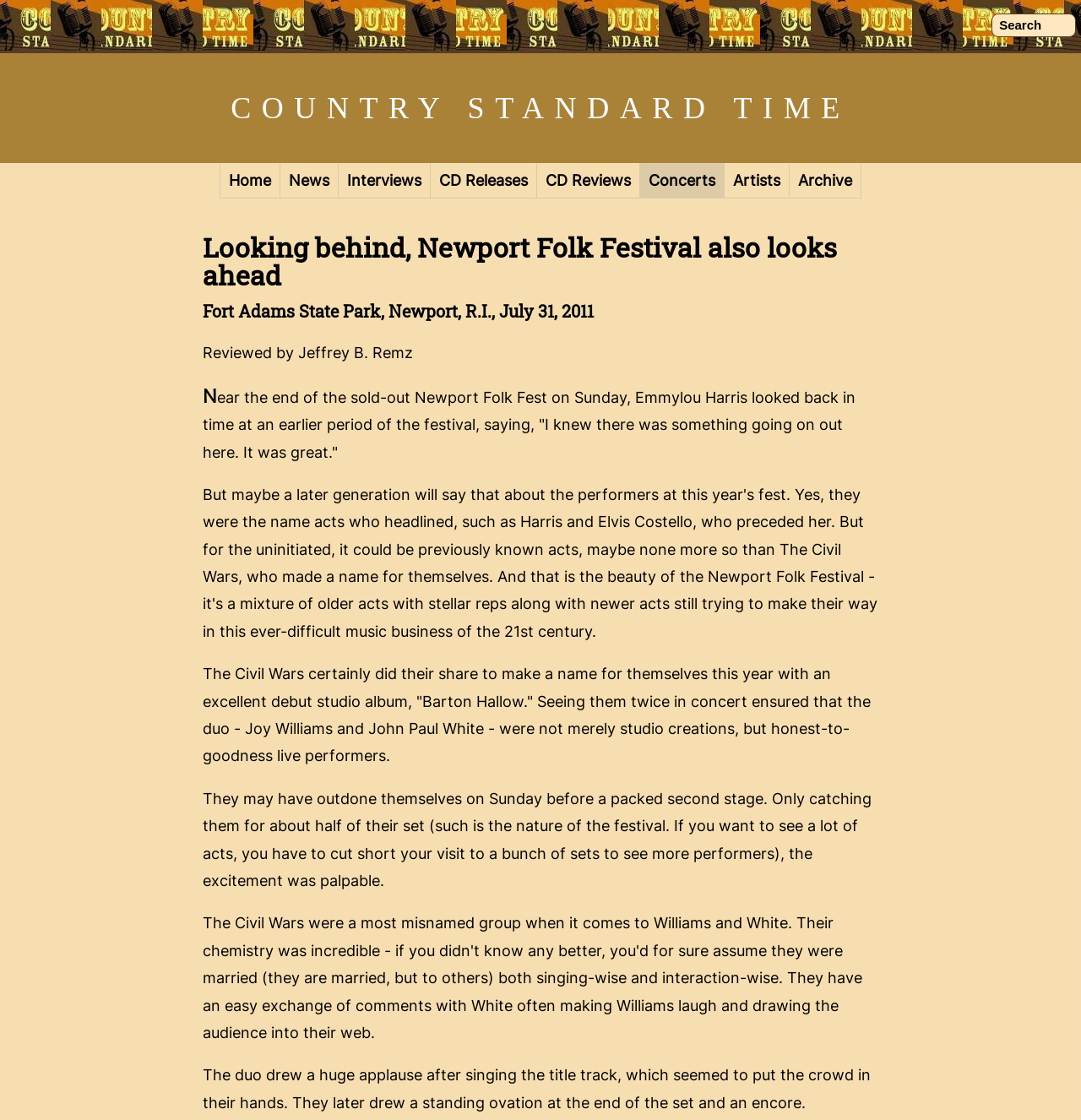Please provide the bounding box coordinates for the element that needs to be clicked to perform the following instruction: "Go to Home page". The coordinates should be given as four float numbers between 0 and 1, i.e., [left, top, right, bottom].

[0.203, 0.146, 0.259, 0.177]